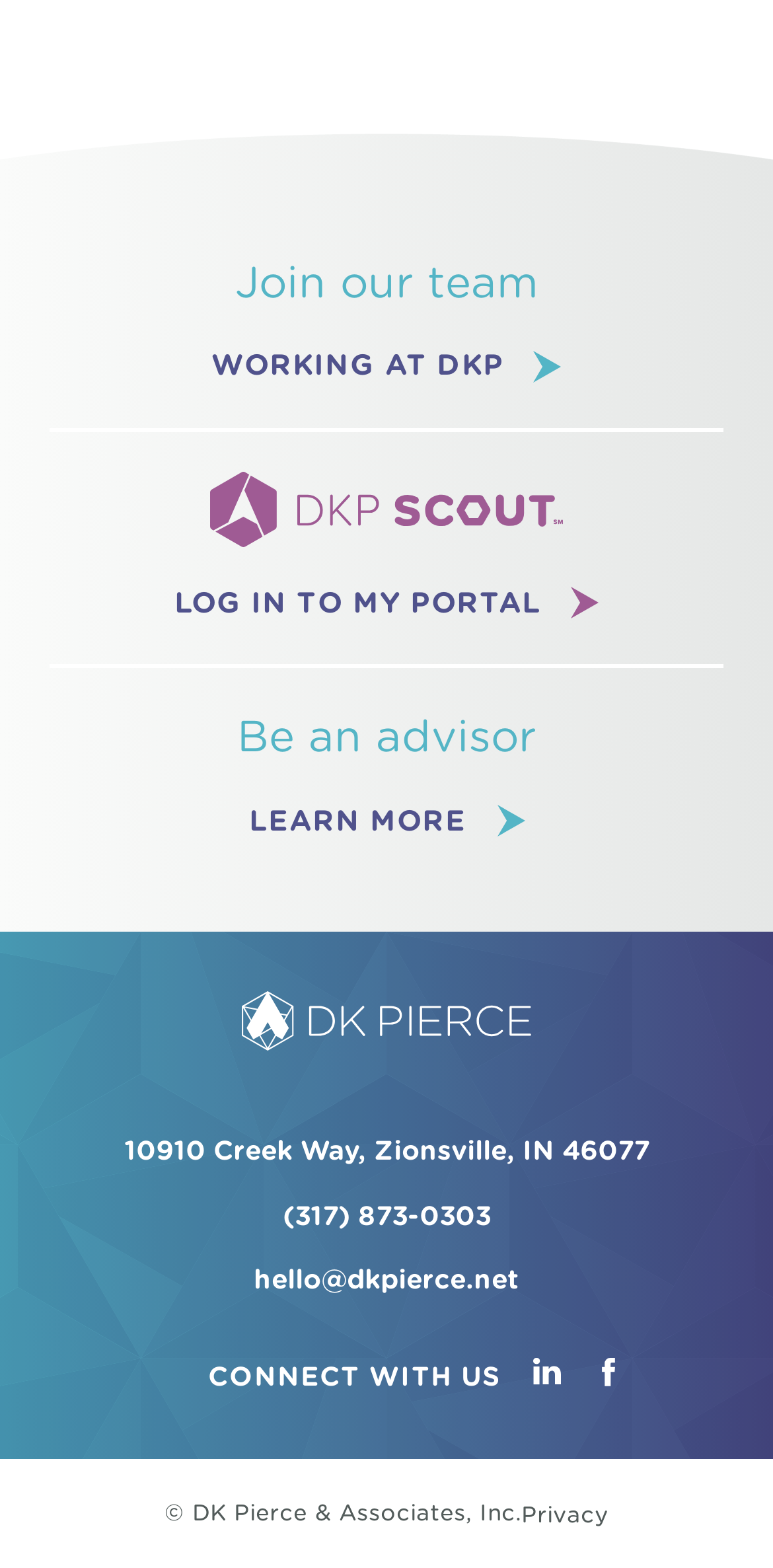Can you specify the bounding box coordinates of the area that needs to be clicked to fulfill the following instruction: "Visit DK Pierce's page"?

[0.313, 0.632, 0.687, 0.67]